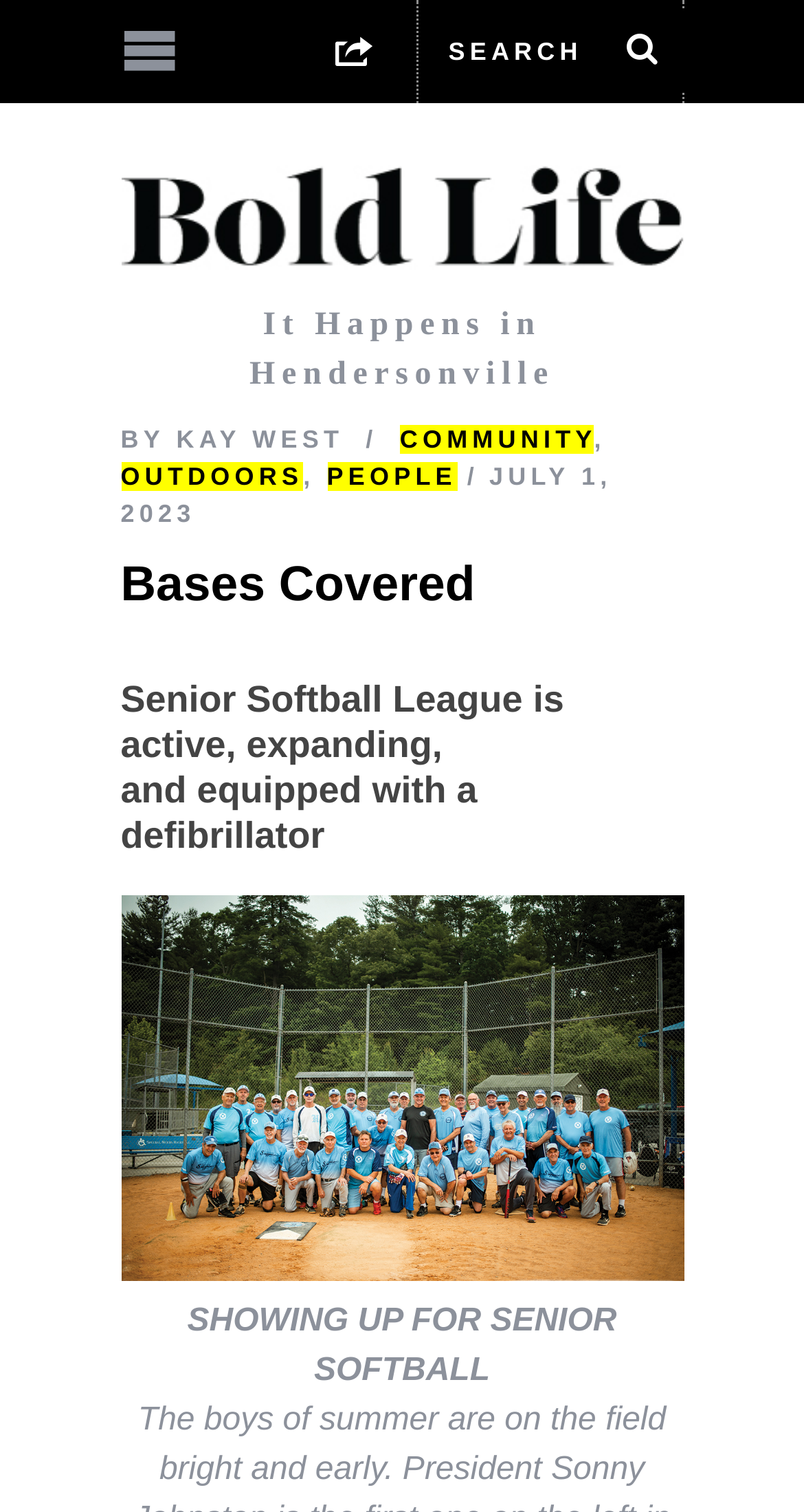Provide a brief response using a word or short phrase to this question:
What is the category of the article?

COMMUNITY